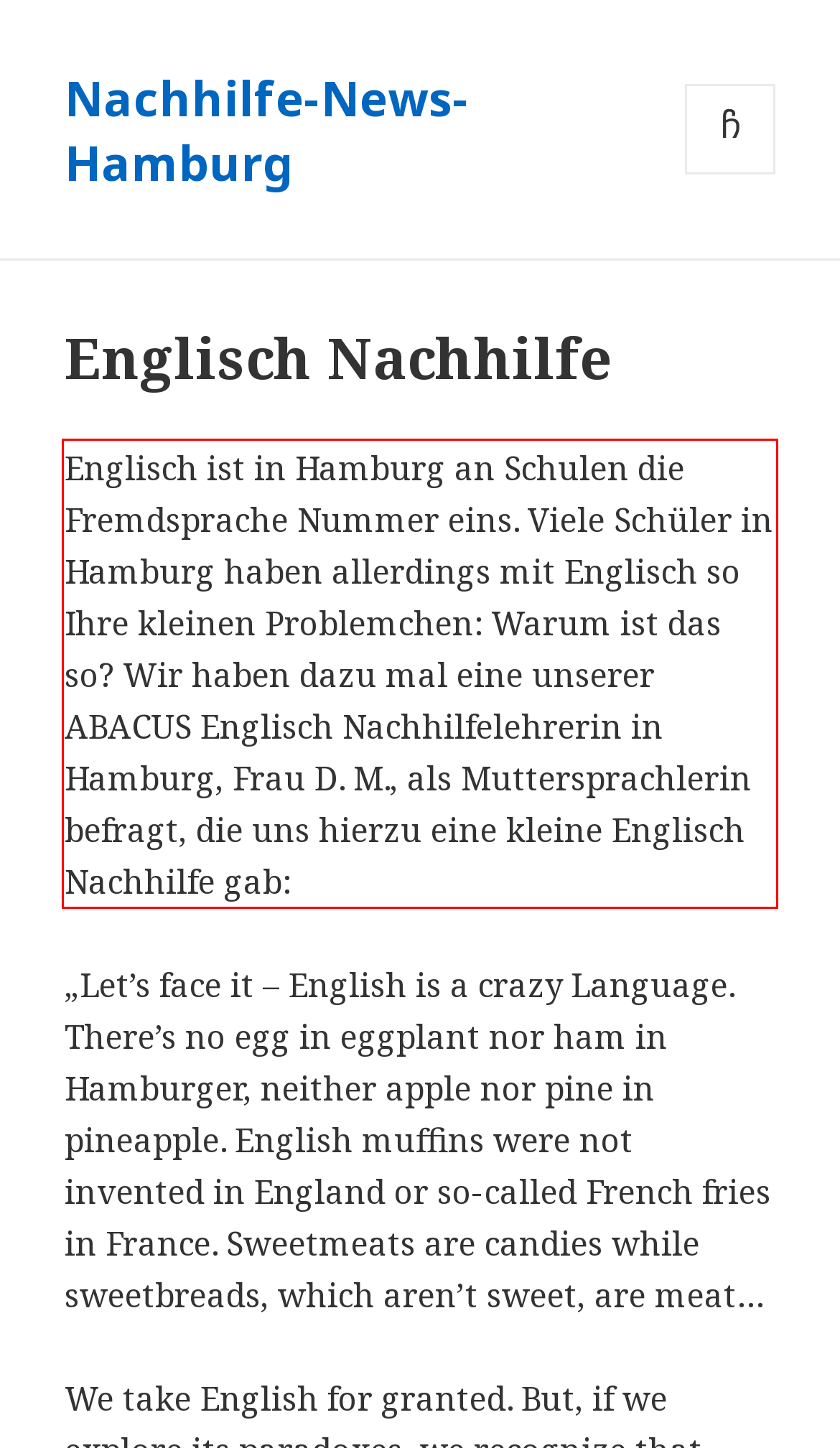Look at the provided screenshot of the webpage and perform OCR on the text within the red bounding box.

Englisch ist in Hamburg an Schulen die Fremdsprache Nummer eins. Viele Schüler in Hamburg haben allerdings mit Englisch so Ihre kleinen Problemchen: Warum ist das so? Wir haben dazu mal eine unserer ABACUS Englisch Nachhilfelehrerin in Hamburg, Frau D. M., als Muttersprachlerin befragt, die uns hierzu eine kleine Englisch Nachhilfe gab: